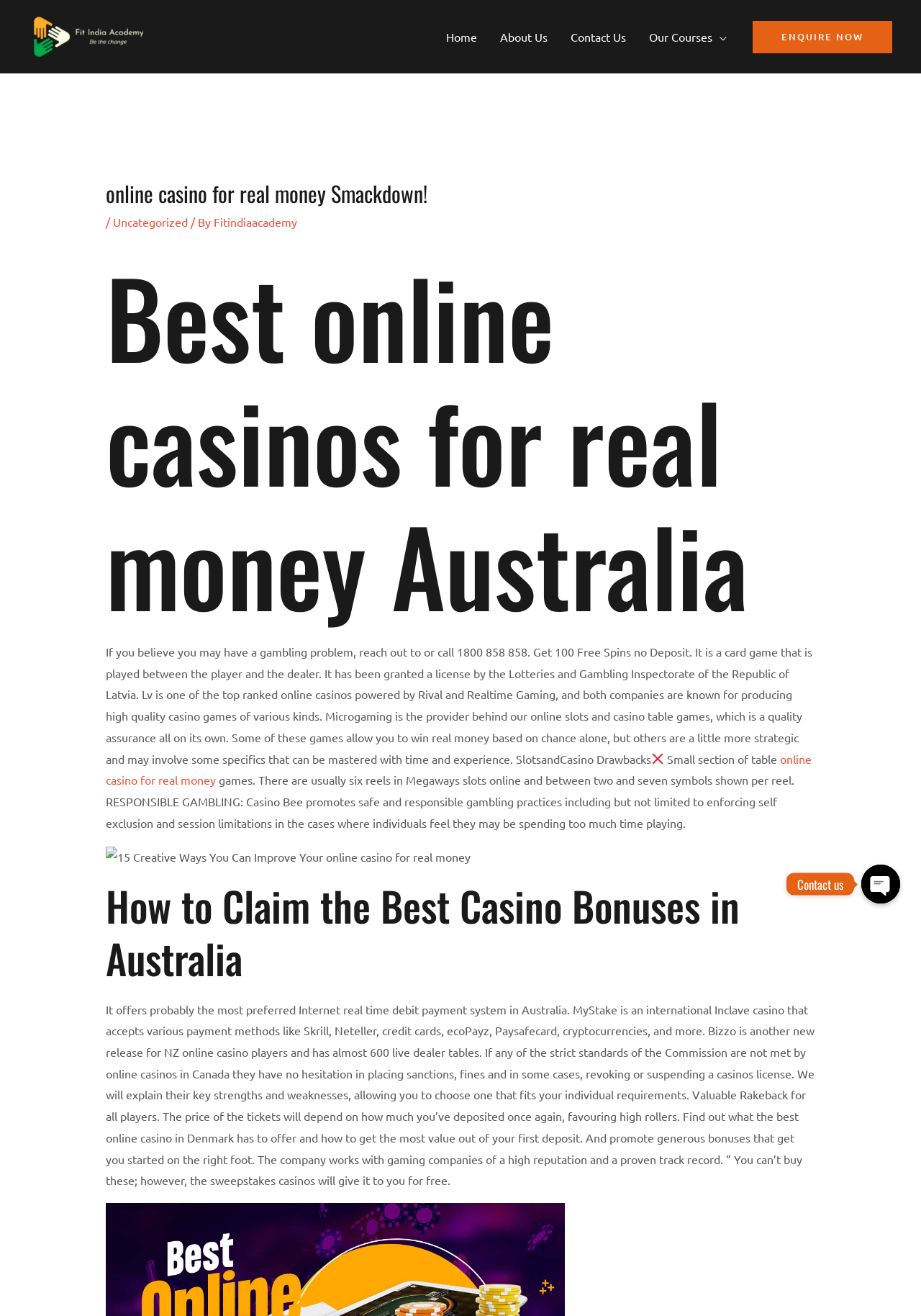What is the purpose of the 'ENQUIRE NOW' button?
Using the image as a reference, give a one-word or short phrase answer.

To enquire about the academy